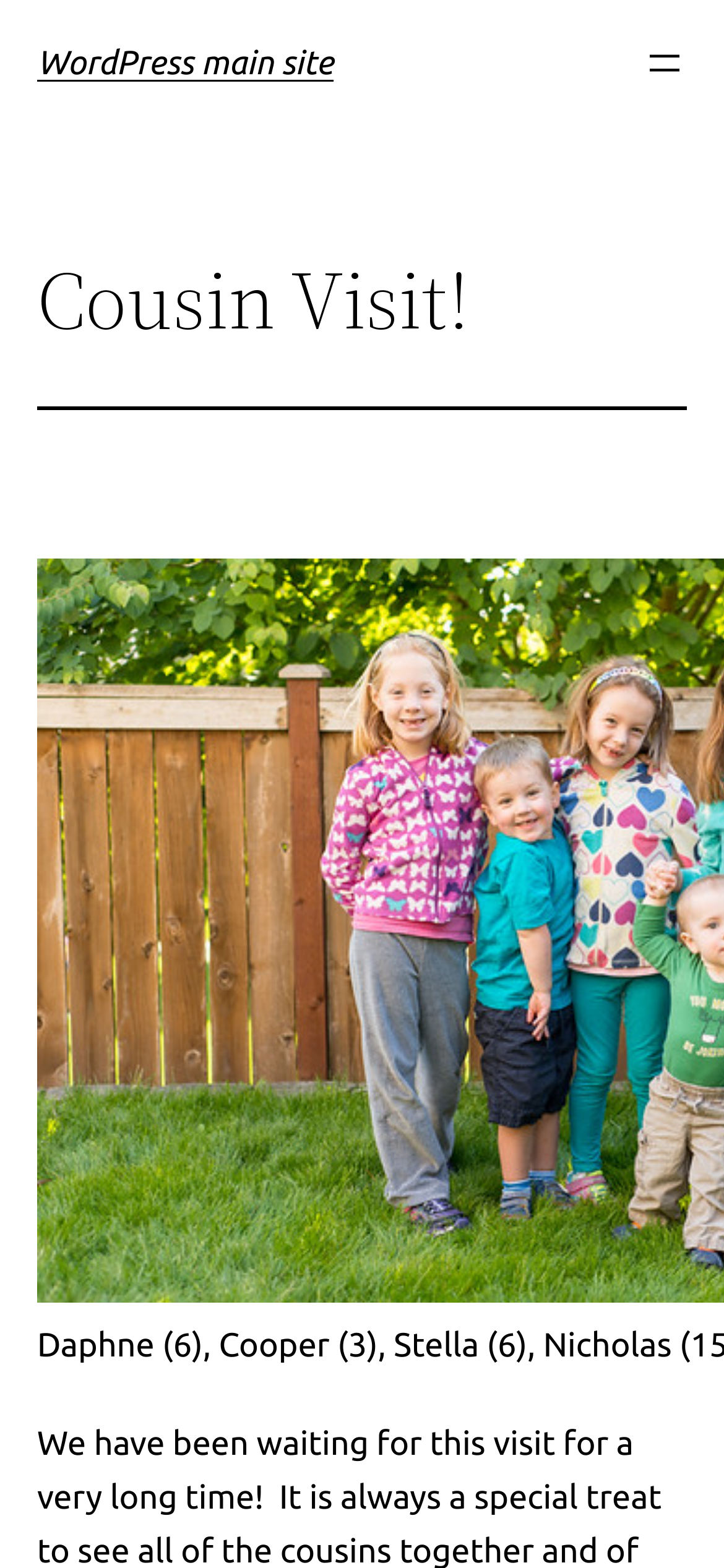Generate the text content of the main headline of the webpage.

WordPress main site